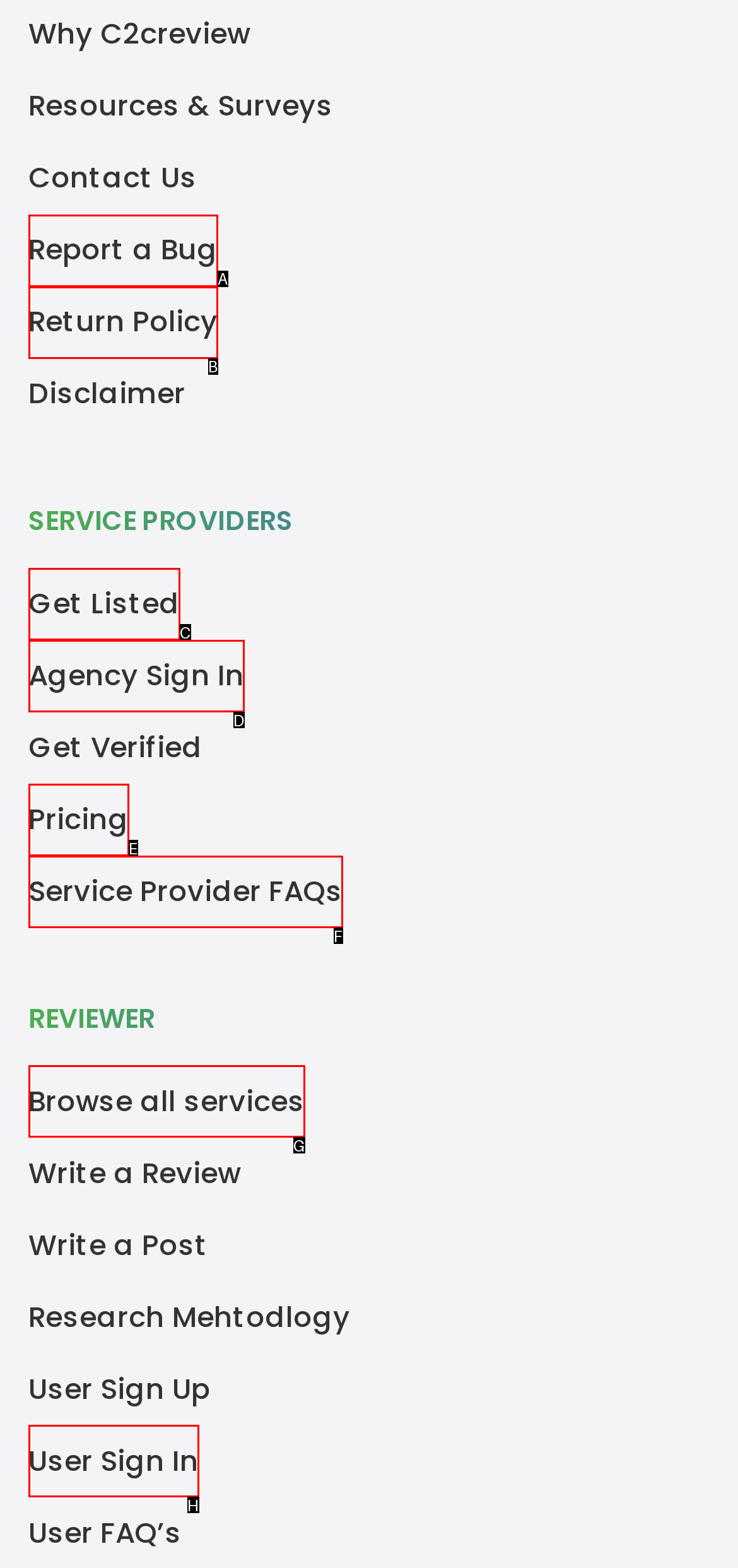Identify the HTML element that matches the description: Pricing
Respond with the letter of the correct option.

E